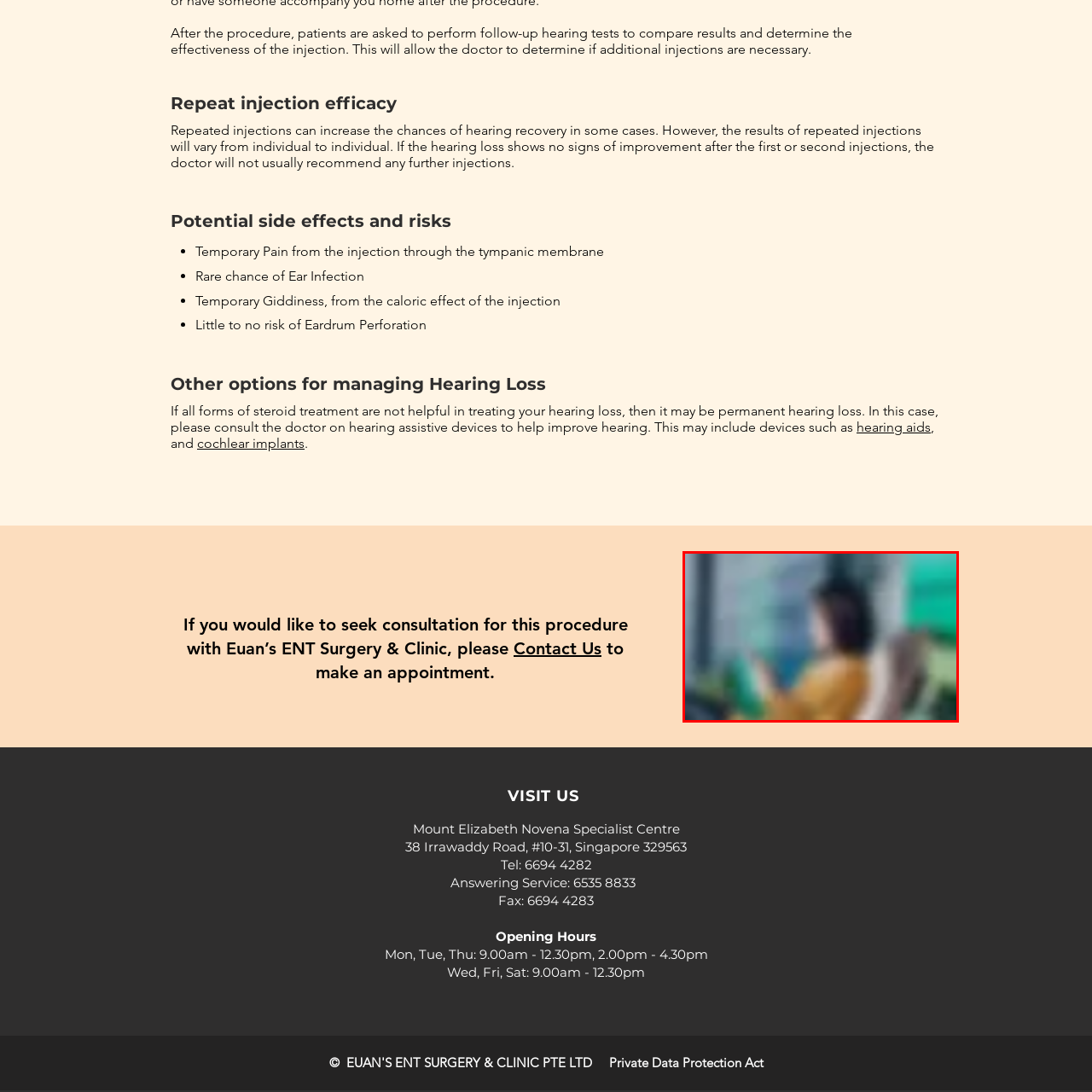Direct your attention to the section outlined in red and answer the following question with a single word or brief phrase: 
Is the woman using a laptop?

No